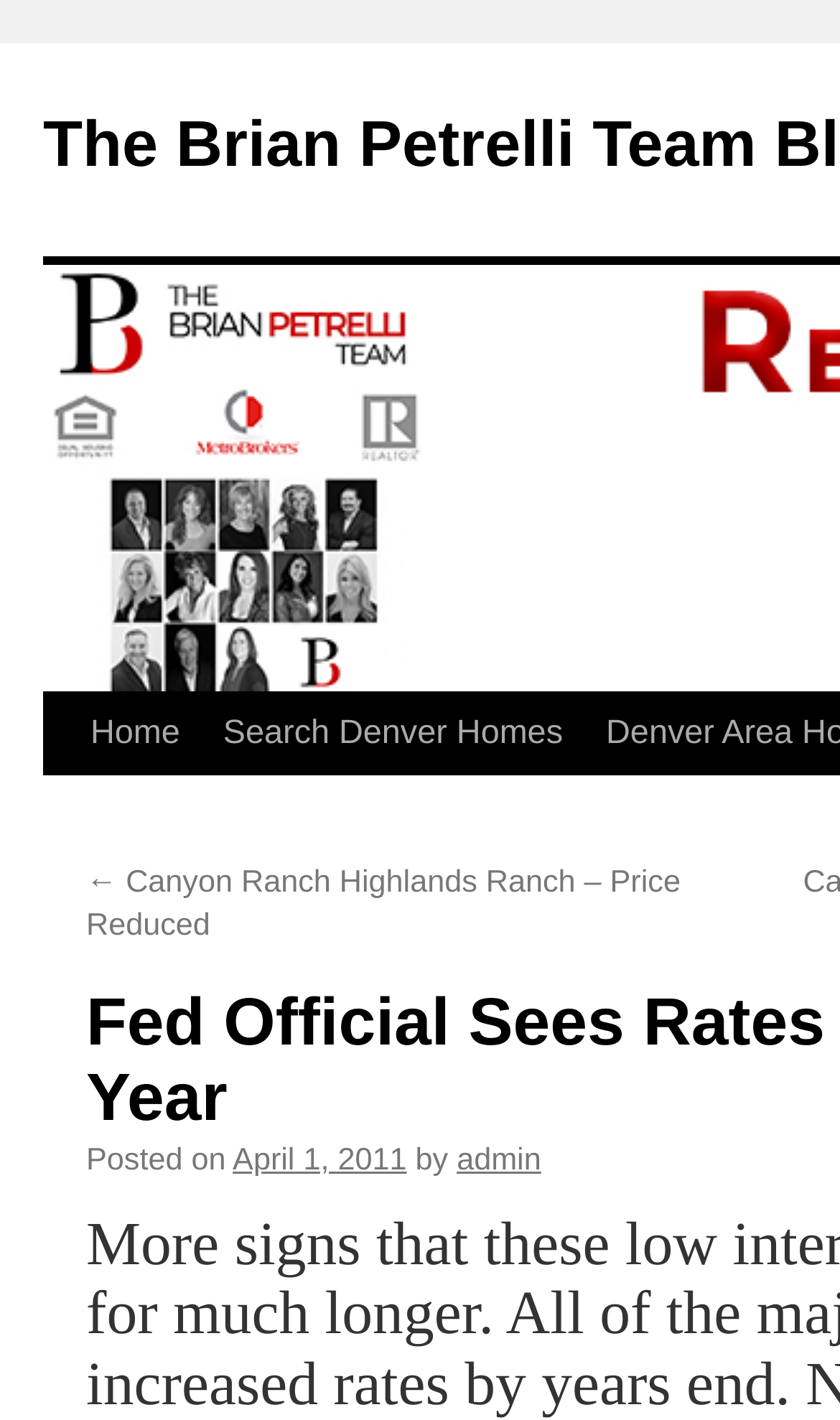Kindly determine the bounding box coordinates for the clickable area to achieve the given instruction: "View post details".

[0.277, 0.805, 0.484, 0.829]